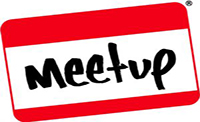What font style is used for the word 'meetup'?
Refer to the image and respond with a one-word or short-phrase answer.

Bold, casual black